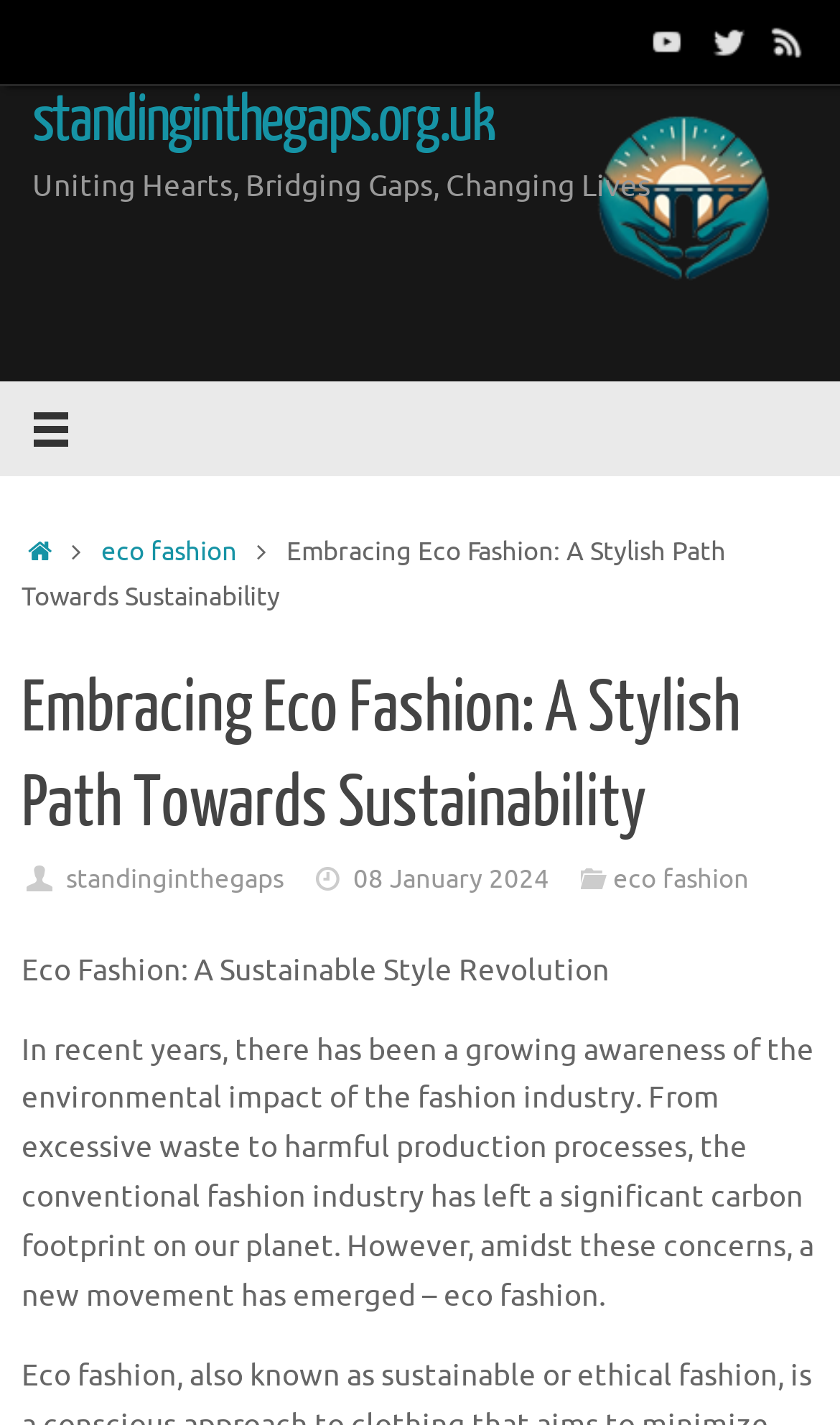Respond to the following question using a concise word or phrase: 
What is the author of the article?

standinginthegaps